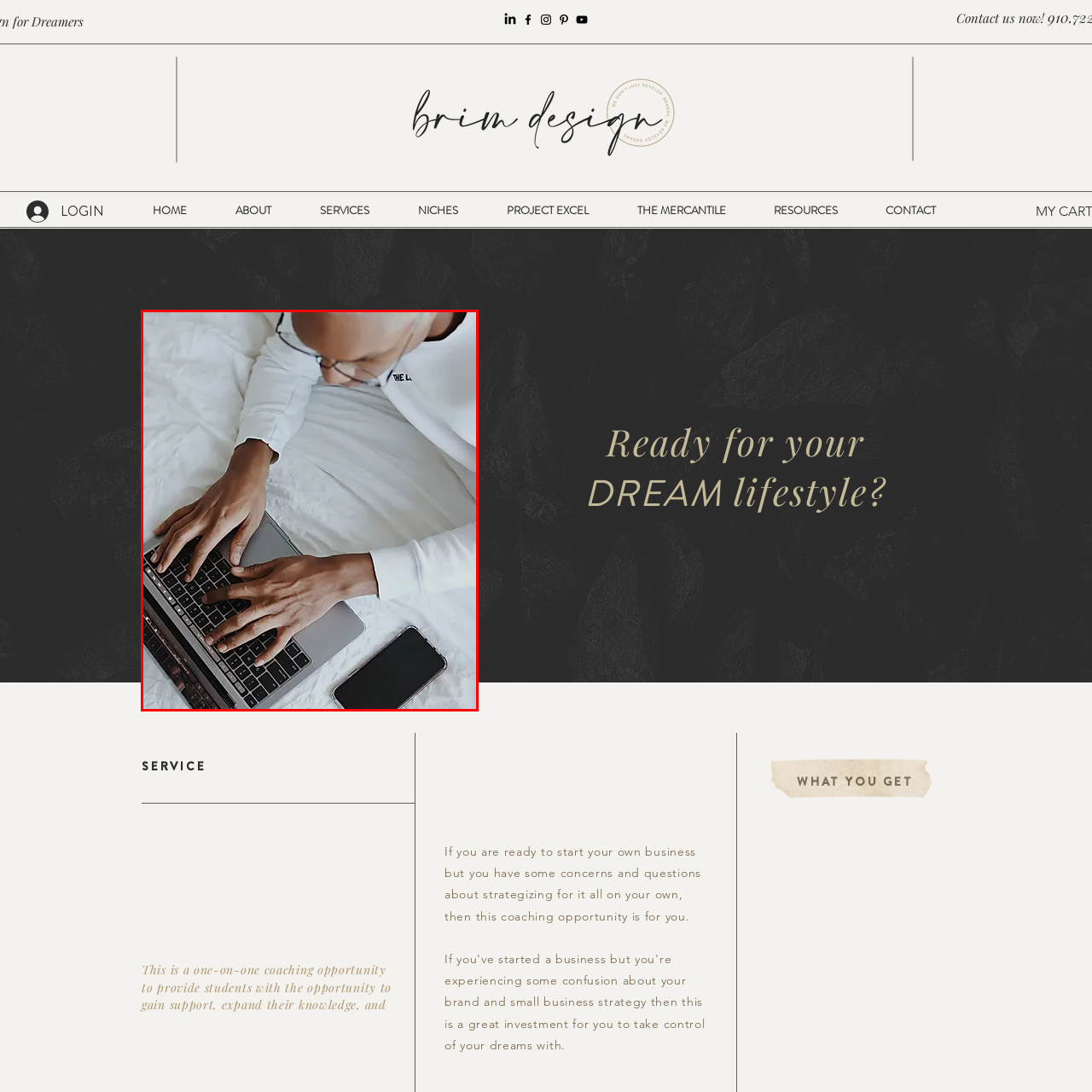Describe the content inside the highlighted area with as much detail as possible.

The image shows a person engaged in a focused coaching or consulting session, possibly working on a laptop while seated comfortably on a bed. Their hands are actively typing on the laptop's keyboard, and a smartphone rests nearby, indicating a modern approach to multitasking during work. The individual is dressed casually in a white sweatshirt, suggesting a relaxed yet productive atmosphere. This imagery encapsulates the essence of remote coaching, emphasizing accessibility and convenience, aligning with the theme of personalized business strategy development.